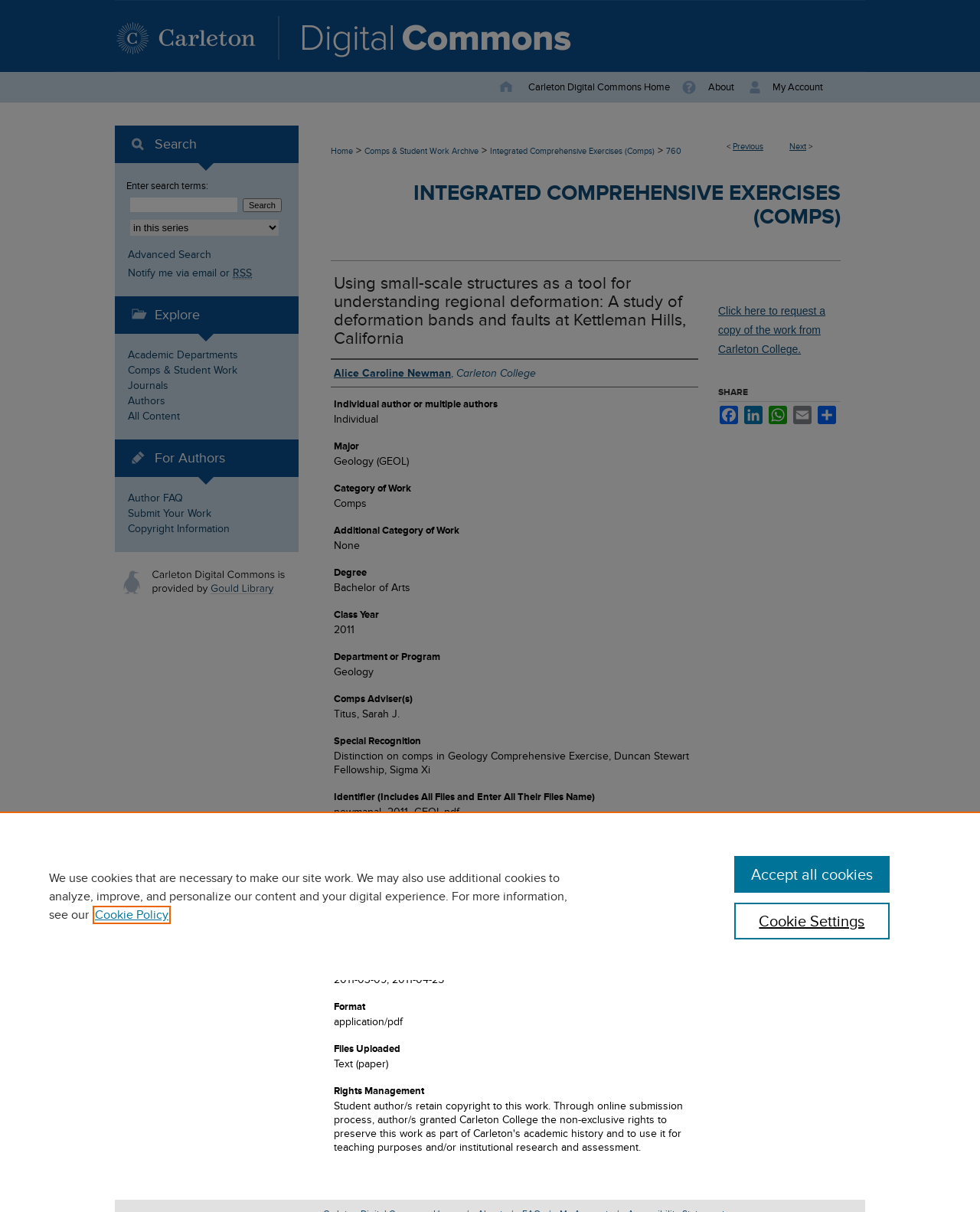Identify and provide the title of the webpage.

Using small-scale structures as a tool for understanding regional deformation: A study of deformation bands and faults at Kettleman Hills, California